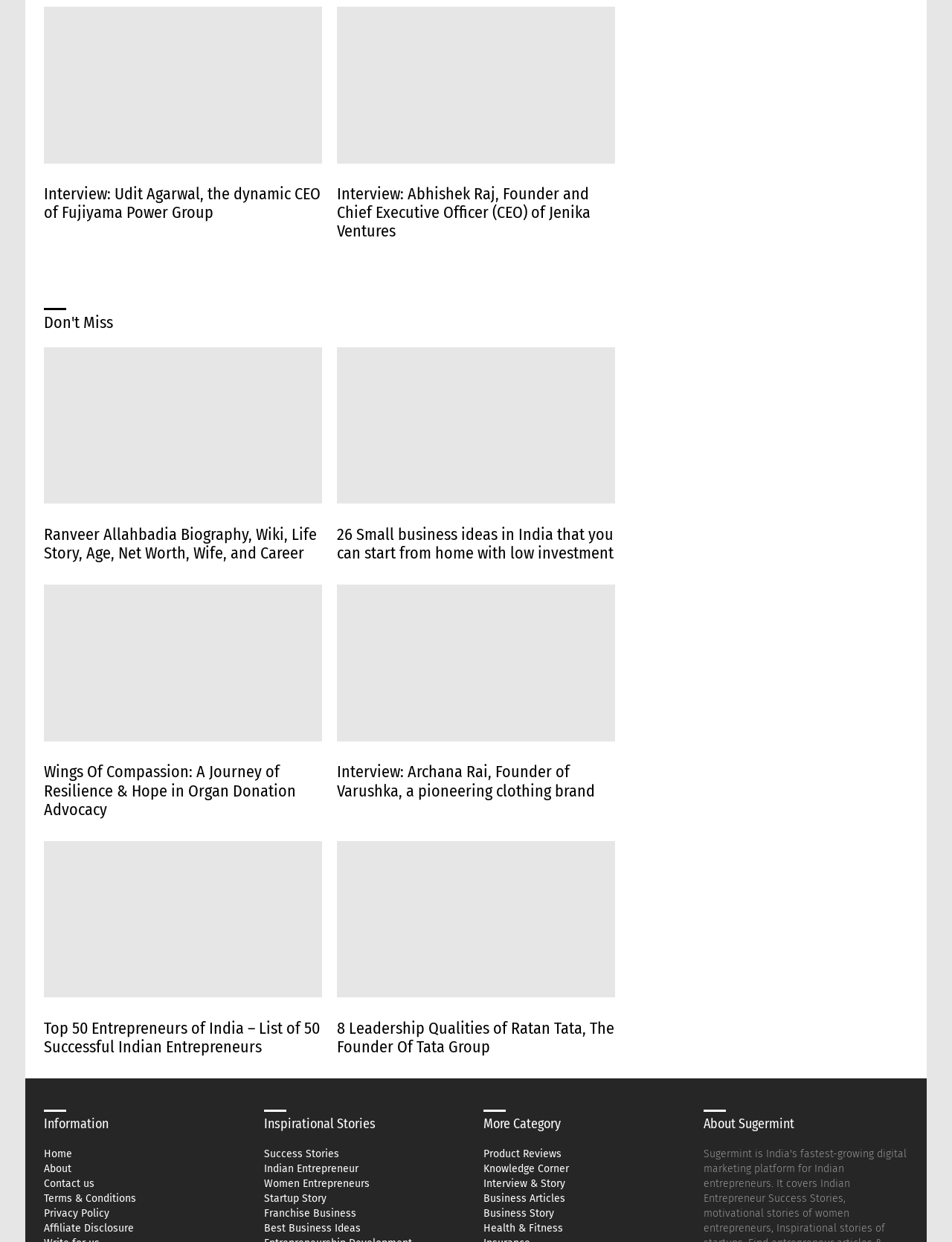Can you provide the bounding box coordinates for the element that should be clicked to implement the instruction: "Click on the link to read the interview of Udit Agarwal"?

[0.046, 0.139, 0.338, 0.179]